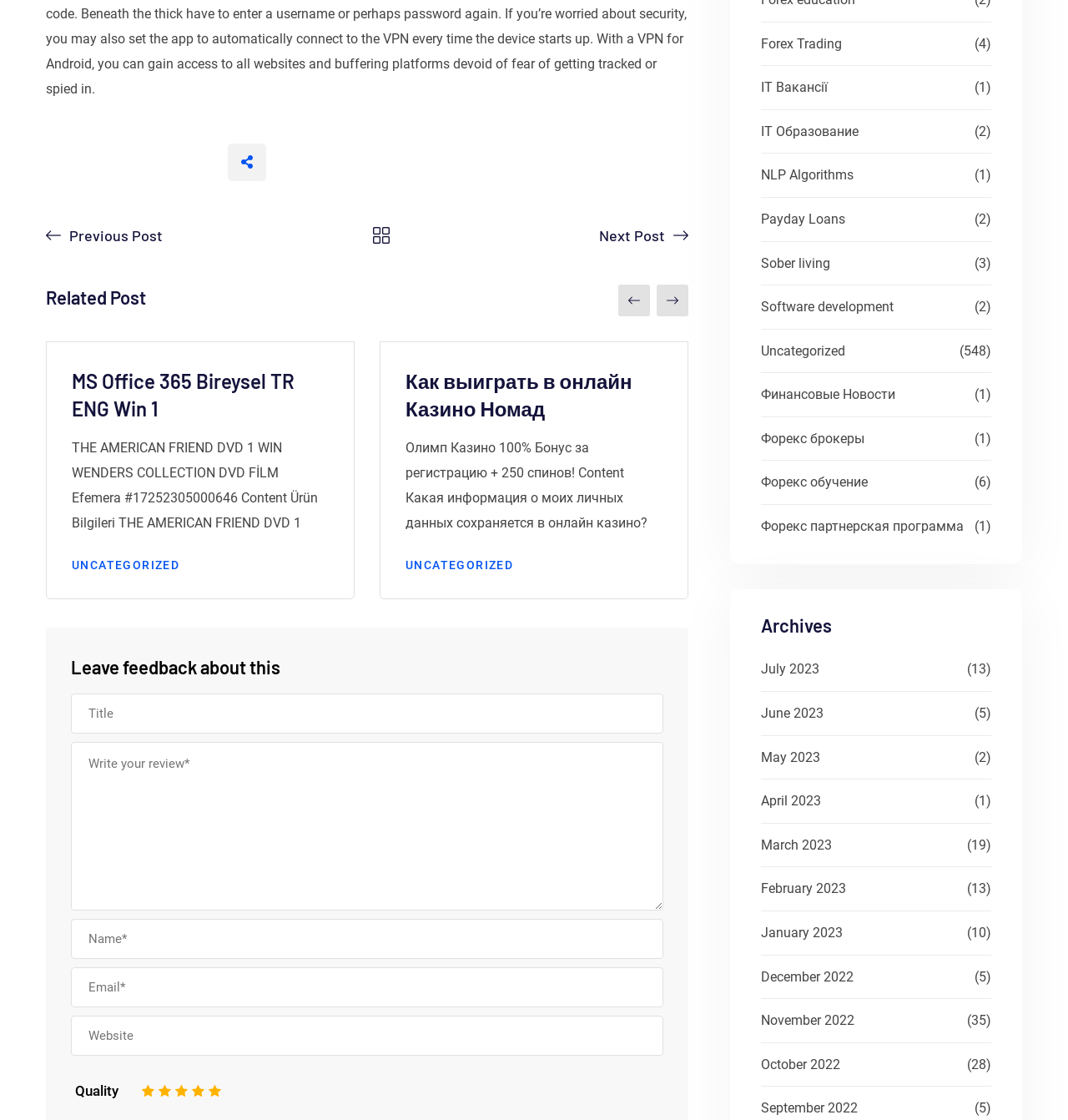Show the bounding box coordinates of the region that should be clicked to follow the instruction: "Click on the 'July 2023' archive link."

[0.712, 0.588, 0.767, 0.607]